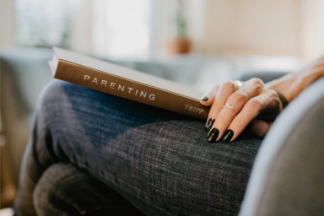What is behind the person?
Provide a concise answer using a single word or phrase based on the image.

A window and a potted plant